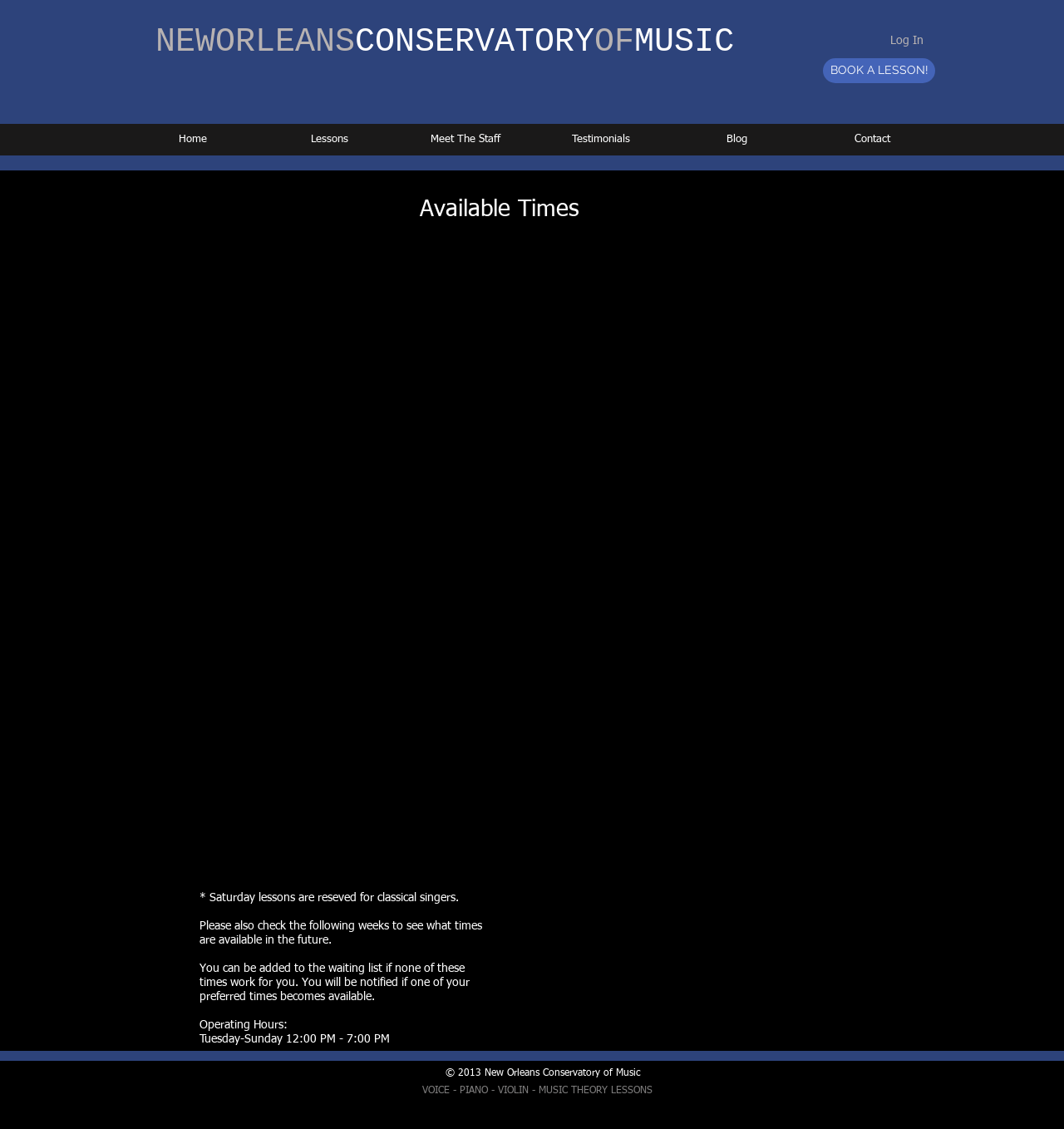Find the bounding box coordinates for the element described here: "Home".

[0.117, 0.11, 0.245, 0.138]